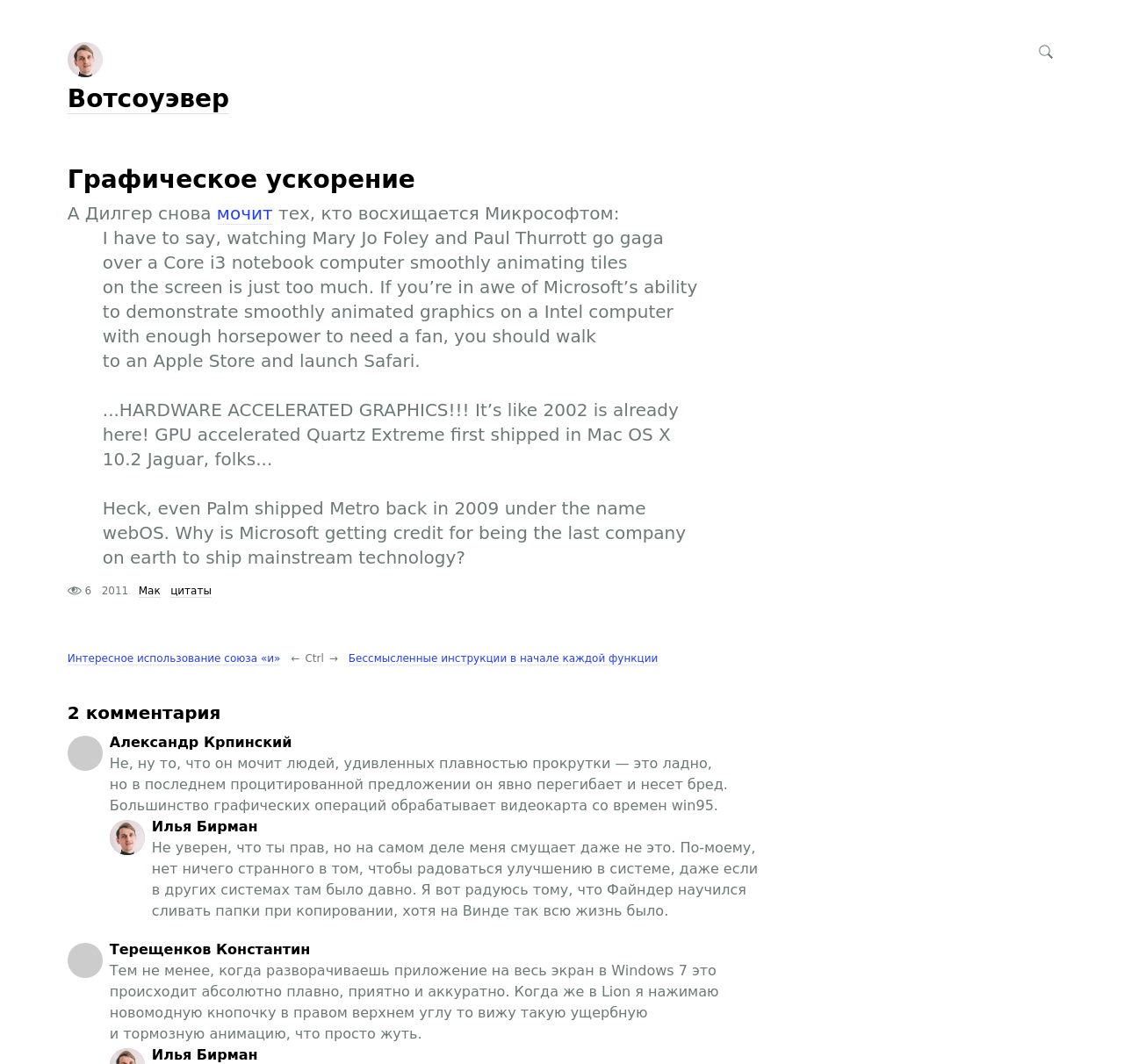Using the format (top-left x, top-left y, bottom-right x, bottom-right y), provide the bounding box coordinates for the described UI element. All values should be floating point numbers between 0 and 1: title="Теги"

[0.921, 0.038, 0.934, 0.061]